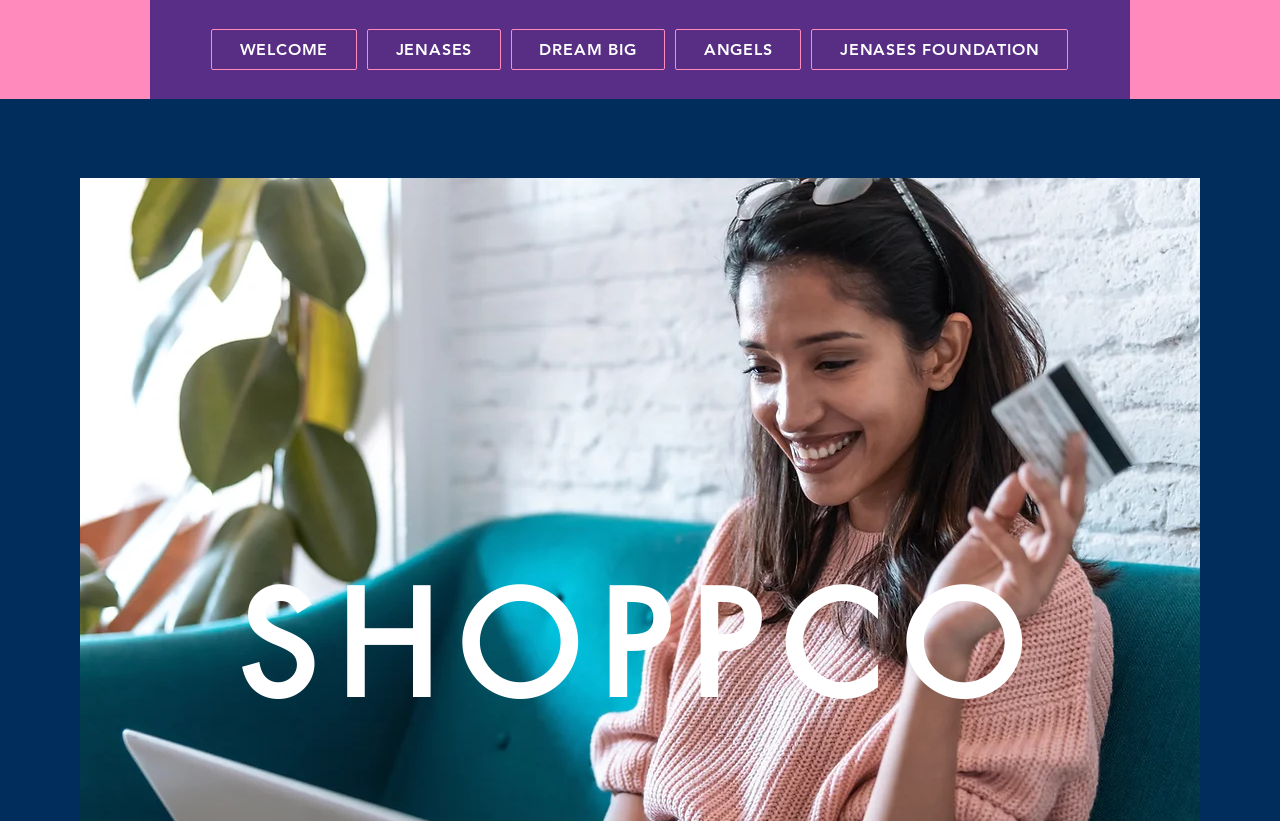Give a succinct answer to this question in a single word or phrase: 
Is the 'DREAM BIG' link expanded?

No